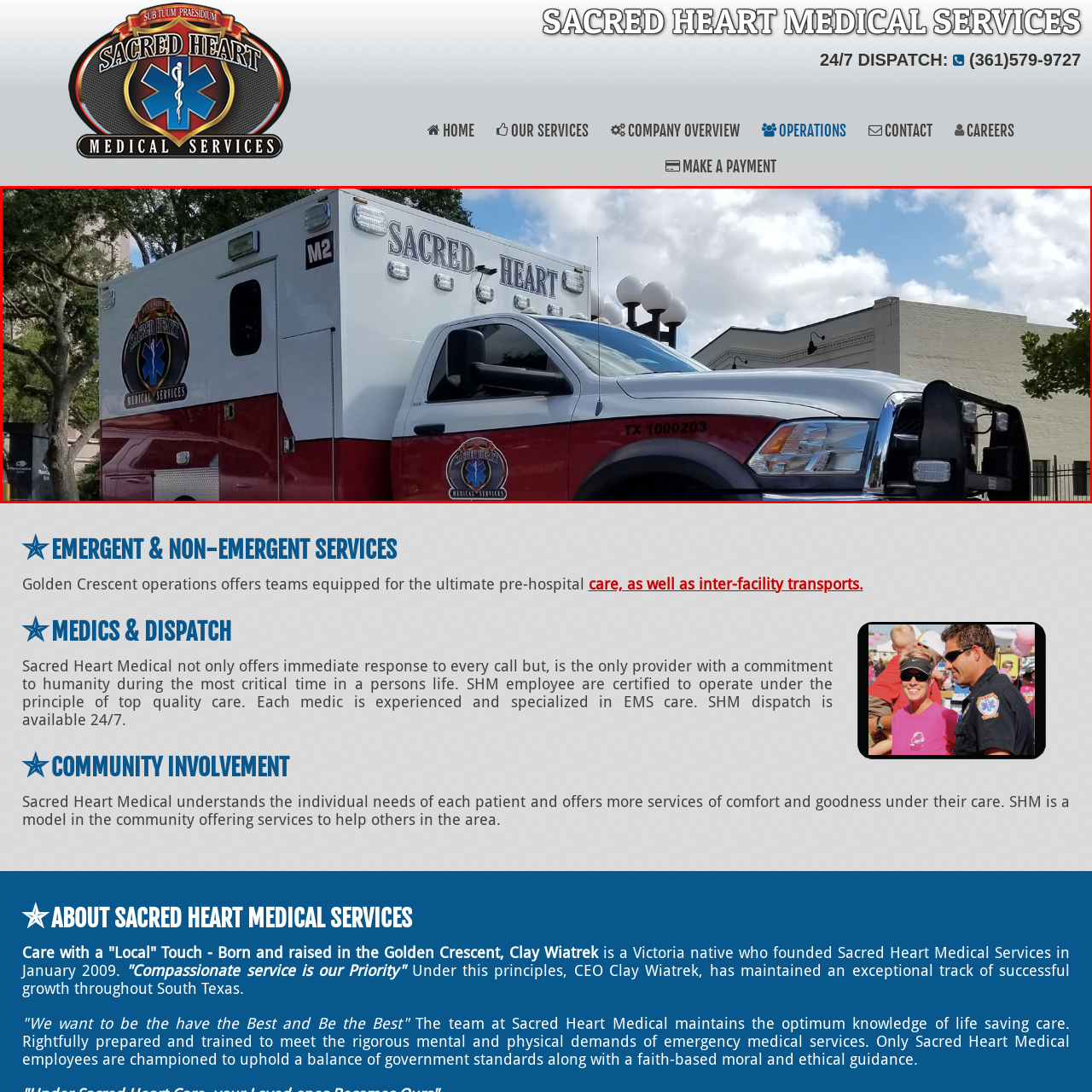Observe the image encased in the red box and deliver an in-depth response to the subsequent question by interpreting the details within the image:
What is the name of the organization on the ambulance?

The ambulance bears the organization's emblem, showcasing a star of life along with the name 'Sacred Heart Medical Services' along the side, which indicates the name of the organization.